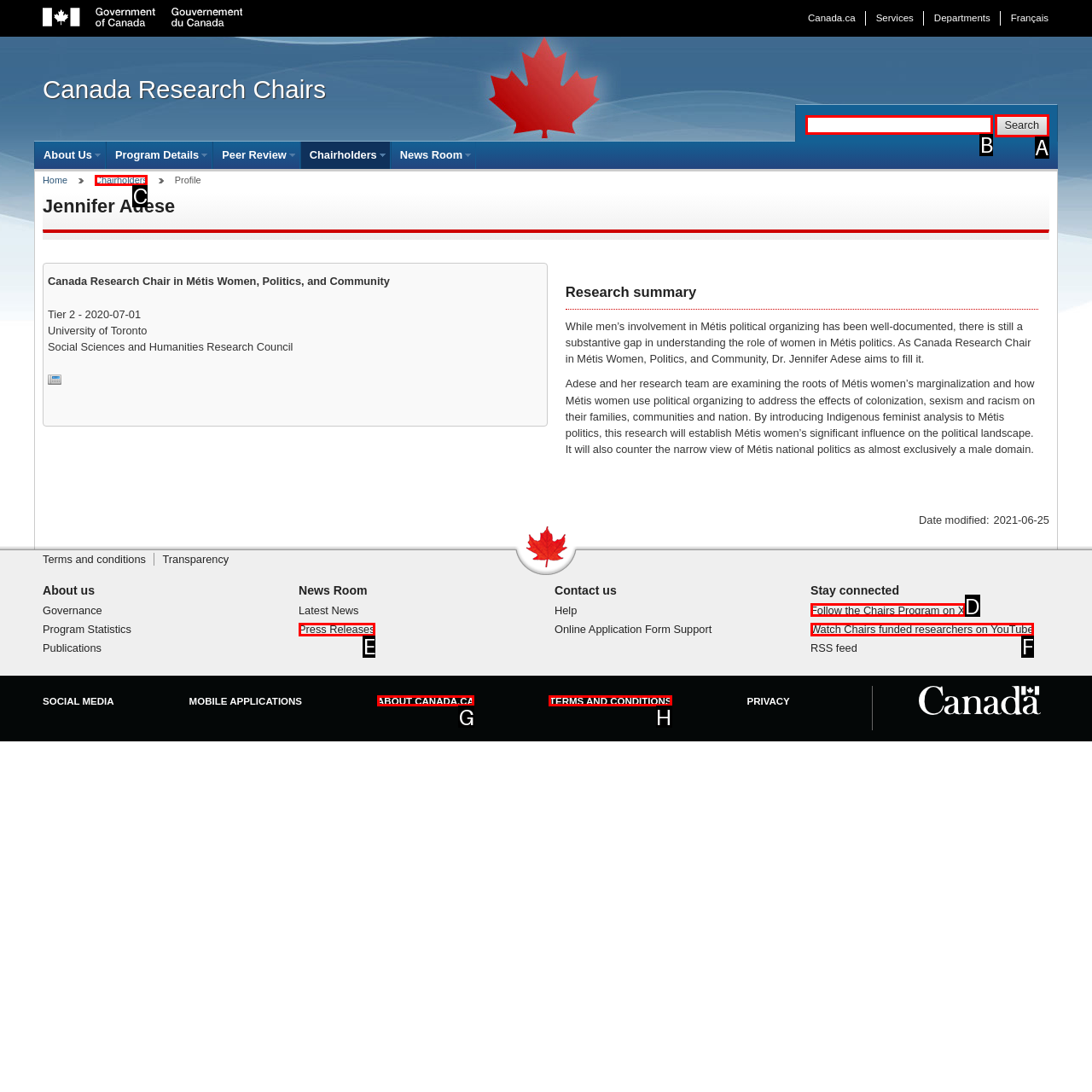Pick the right letter to click to achieve the task: Search for something
Answer with the letter of the correct option directly.

B